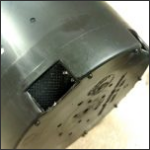What is the purpose of the nylon mesh?
Please respond to the question with a detailed and thorough explanation.

The nylon mesh is placed over the larger drainage hole to prevent the growing medium, such as coco fiber, from escaping while allowing excess water to flow out effectively, thereby maintaining a balance between water retention and drainage.